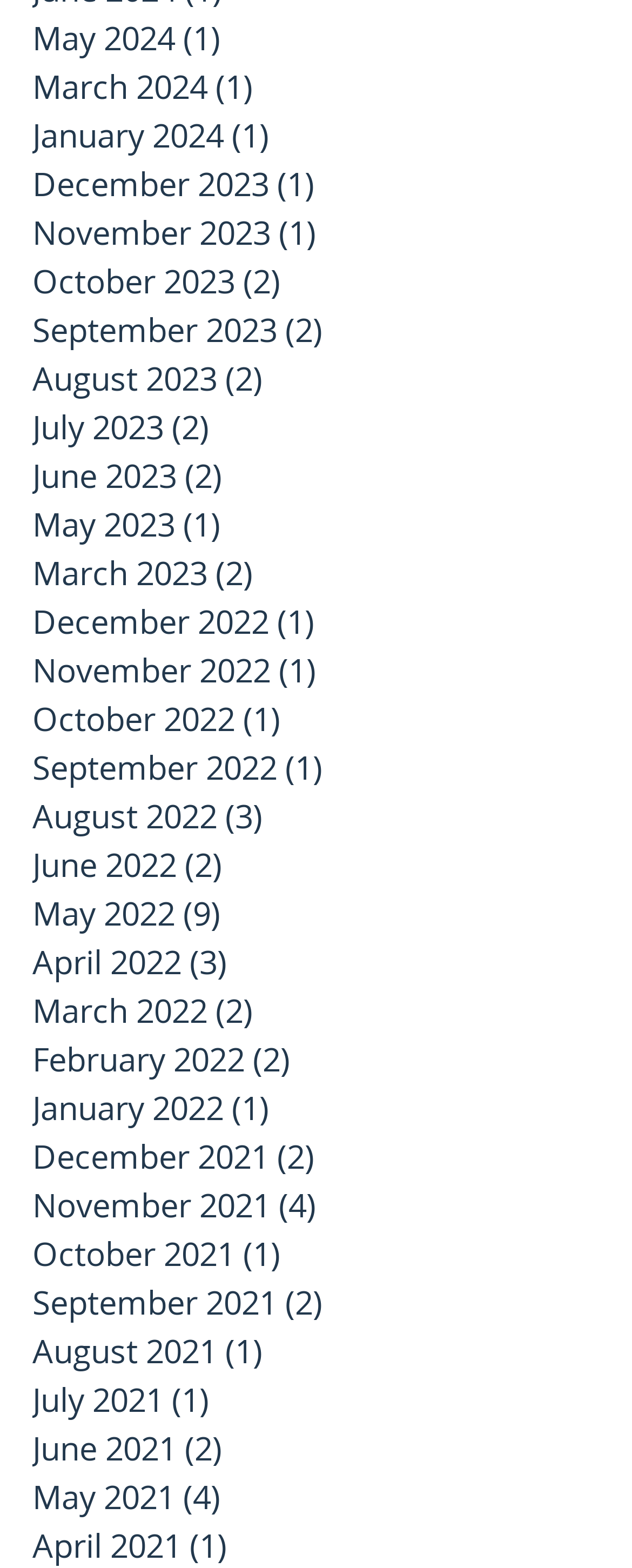What is the earliest month with a post?
Based on the content of the image, thoroughly explain and answer the question.

By scanning the list of links, I found that the earliest month with a post is May 2021, which is the last link in the list.